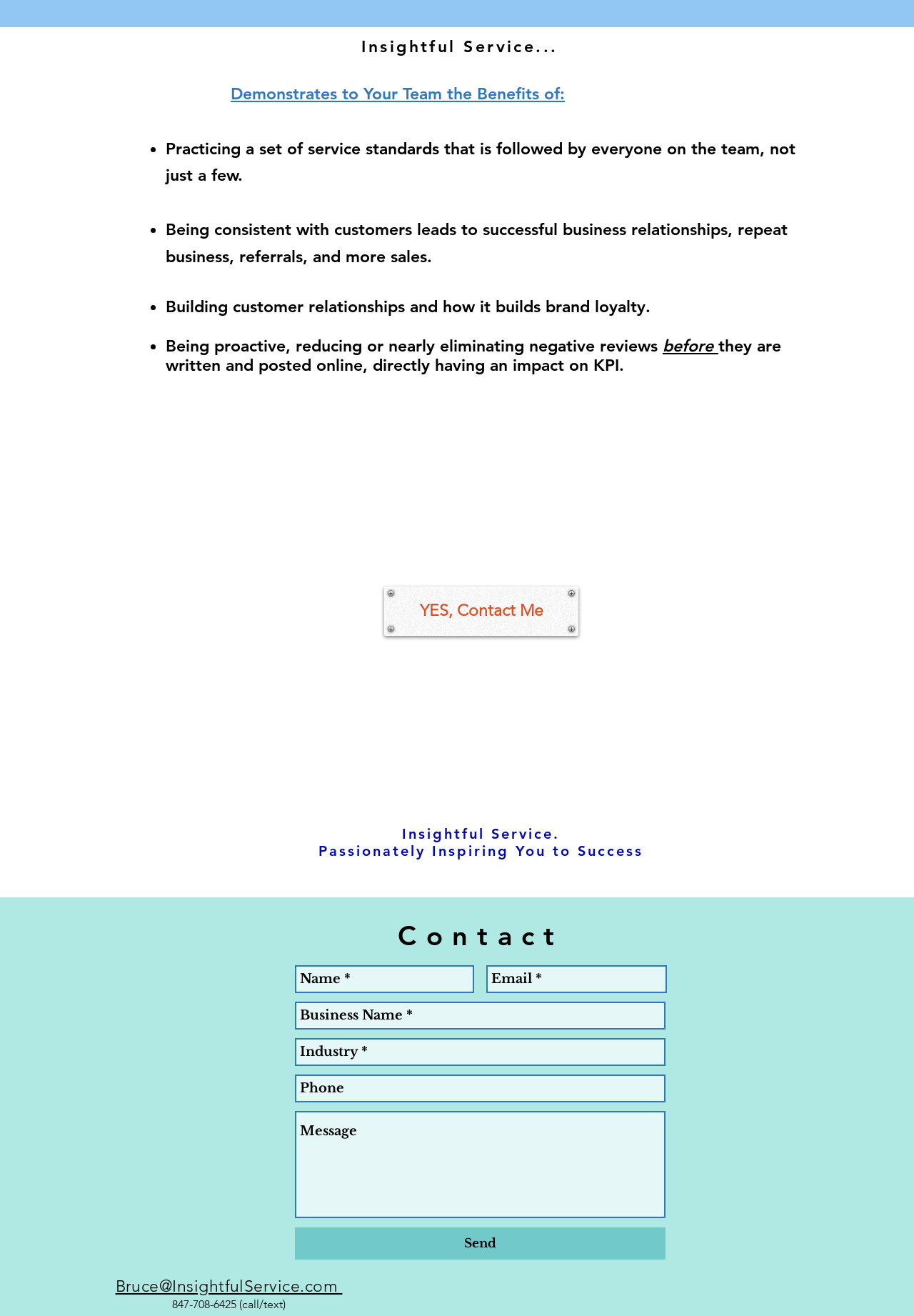Provide a one-word or one-phrase answer to the question:
What is the first benefit of demonstrating service standards?

Practicing a set of service standards